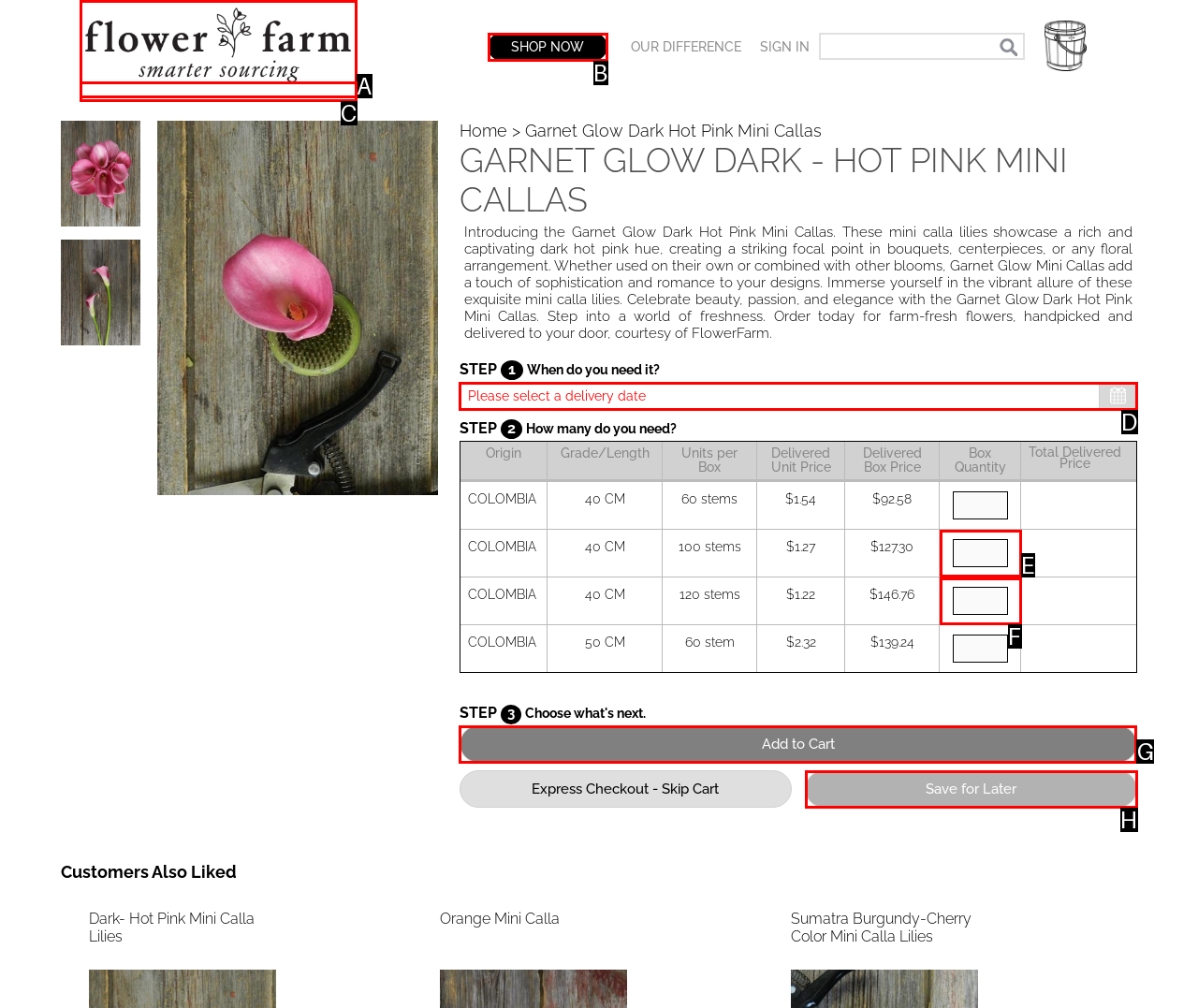Tell me the letter of the UI element to click in order to accomplish the following task: Read the News May 6. 2015 article
Answer with the letter of the chosen option from the given choices directly.

None